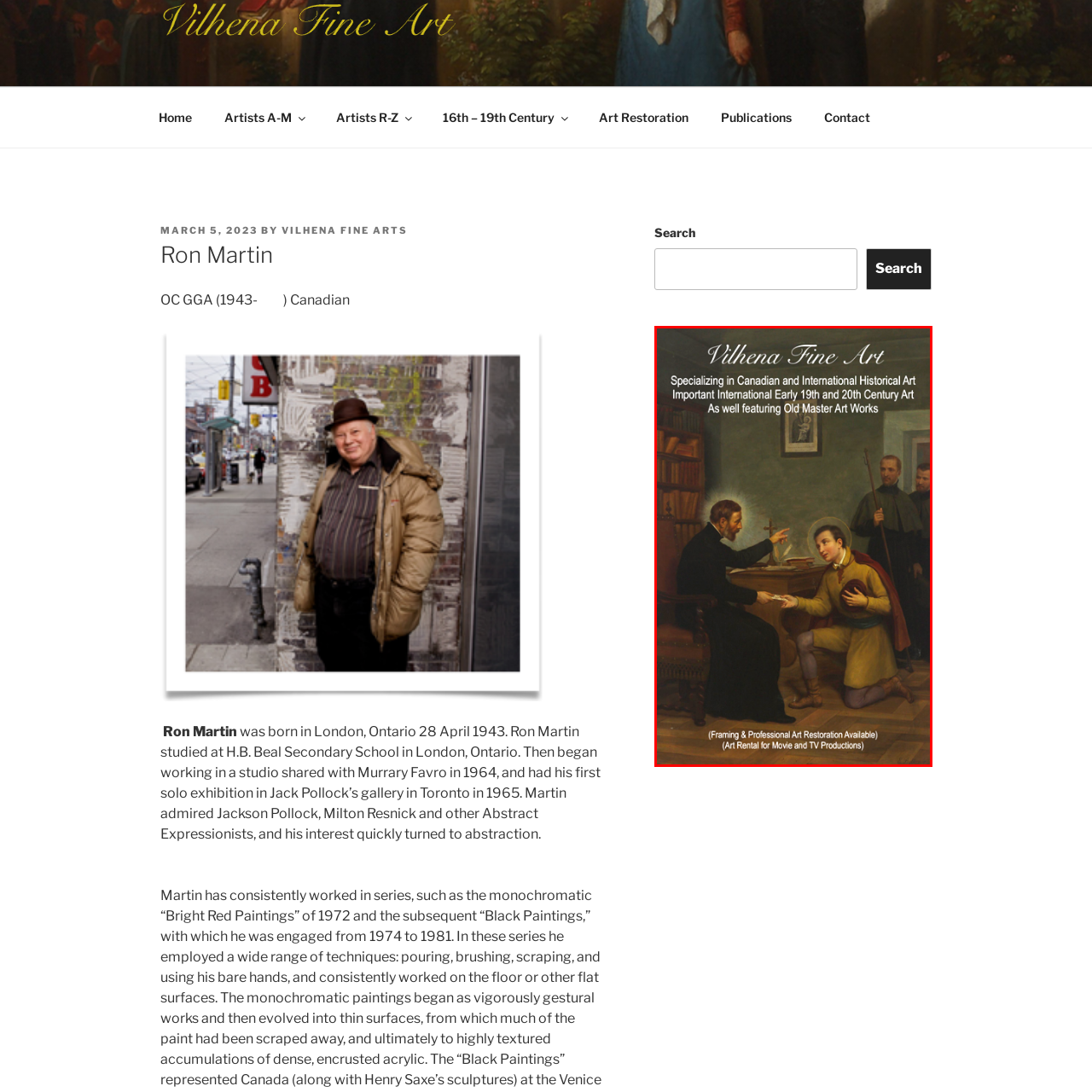Provide a thorough description of the scene captured within the red rectangle.

The image features a promotional poster for Vilhena Fine Art, showcasing the gallery's focus on Canadian and international historical art. The composition includes a classic painting in the background, depicting two figures in a scholarly setting, suggesting a theme of artistic dialogue and cultural appreciation. At the top, the name "Vilhena Fine Art" is prominently displayed, followed by text detailing the gallery's specializations in significant international art from the early 19th and 20th centuries, alongside Old Master artworks. Additional notes indicate that framing and professional art restoration services are available, as well as options for art rental for movies and TV productions. This poster effectively conveys the gallery's dedication to preserving and showcasing historical art while inviting potential clients to explore their offerings.